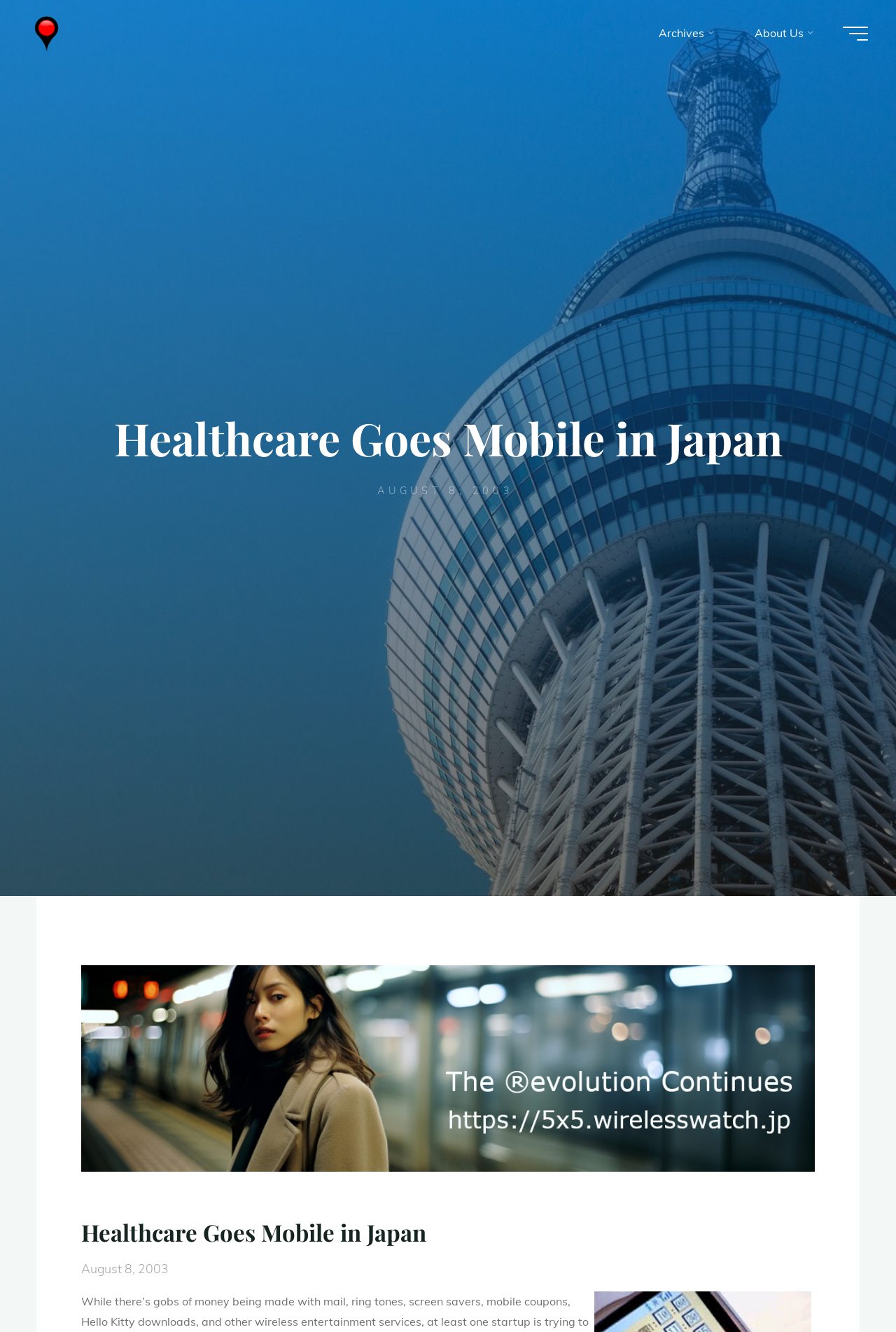What is the main menu located at?
Please describe in detail the information shown in the image to answer the question.

I found the location of the main menu by looking at the navigation element with the text 'Top Menu' and its bounding box coordinates. The coordinates [0.71, 0.005, 0.928, 0.045] indicate that the element is located at the top right of the webpage.